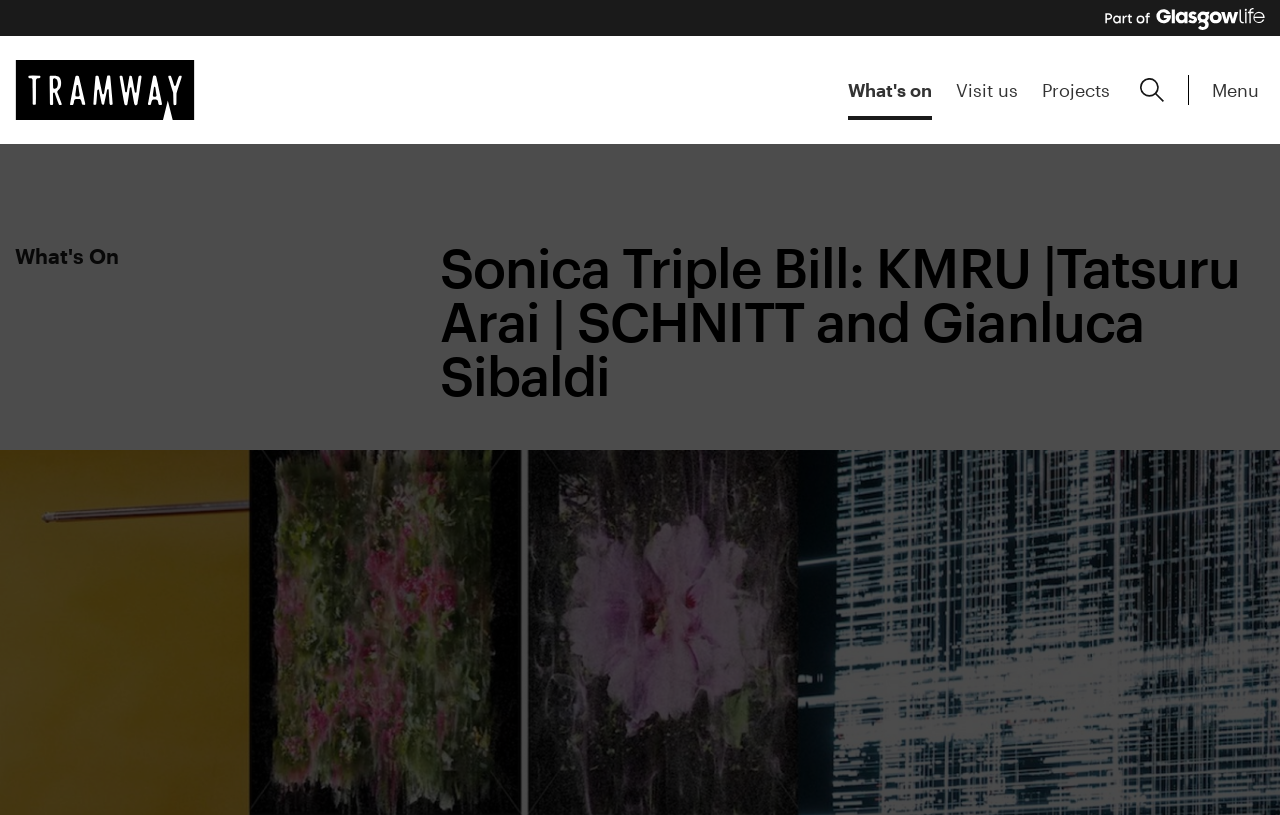What is the name of the event?
Based on the image, answer the question with as much detail as possible.

The name of the event can be found in the heading element with the text 'Sonica Triple Bill: KMRU |Tatsuru Arai | SCHNITT and Gianluca Sibaldi'.